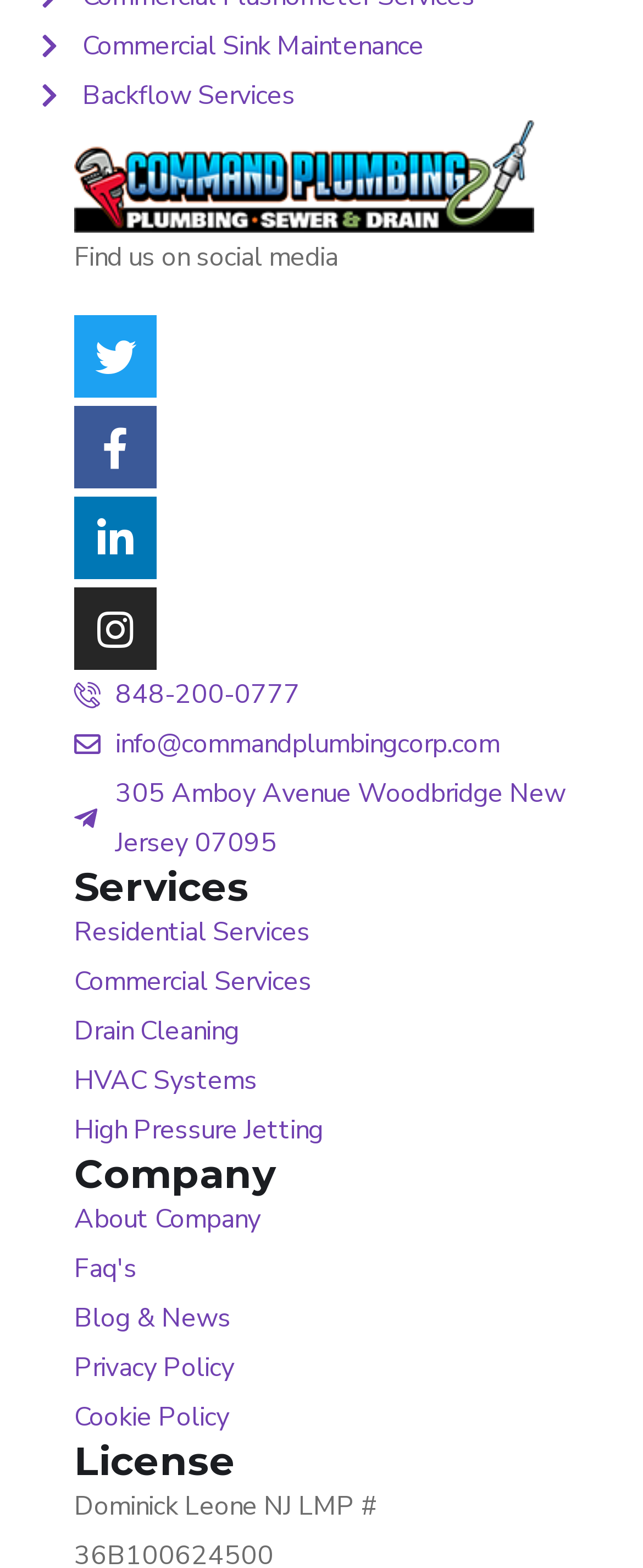Please specify the bounding box coordinates of the clickable region necessary for completing the following instruction: "Check Twitter profile". The coordinates must consist of four float numbers between 0 and 1, i.e., [left, top, right, bottom].

[0.115, 0.201, 0.244, 0.254]